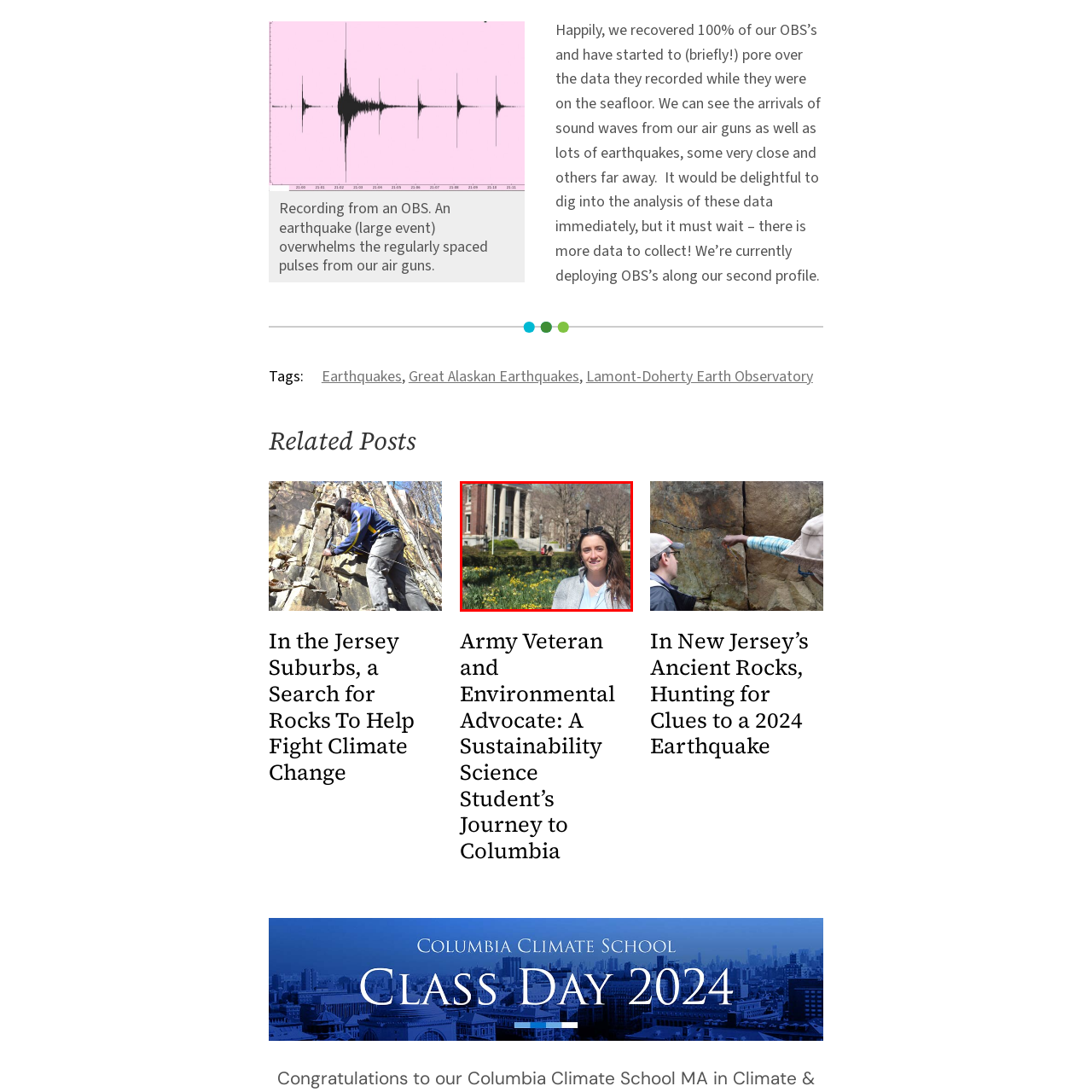What type of building is visible in the background?
Focus on the part of the image marked with a red bounding box and deliver an in-depth answer grounded in the visual elements you observe.

The caption hints at a scholarly environment by mentioning that the classic architecture of a university building peeks through the landscape, providing context to the scene.